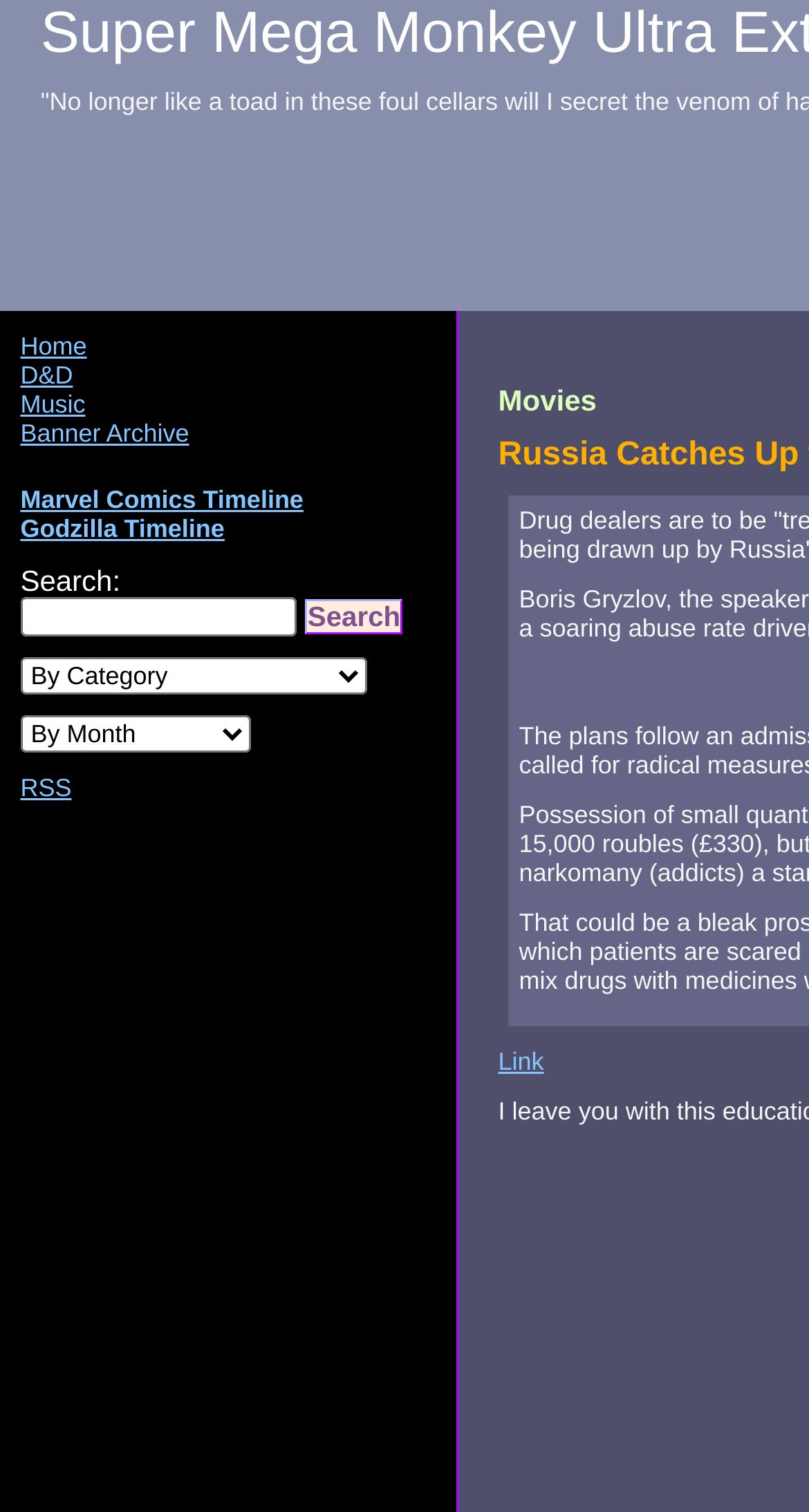Can you show the bounding box coordinates of the region to click on to complete the task described in the instruction: "view RSS"?

[0.025, 0.511, 0.088, 0.531]